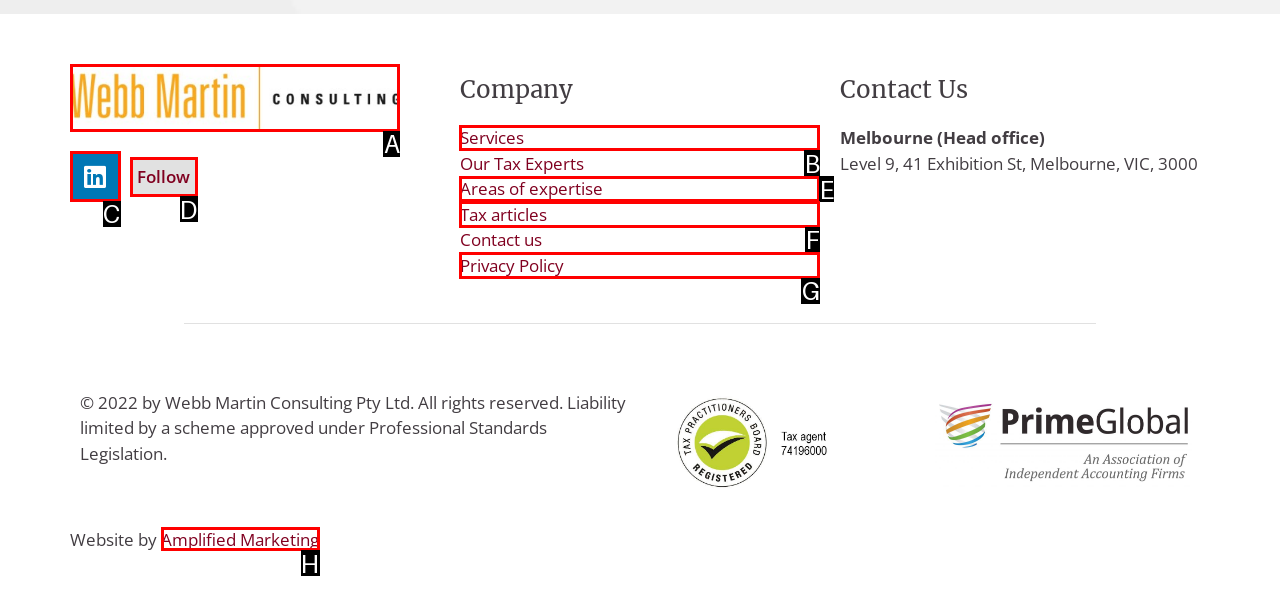Based on the choices marked in the screenshot, which letter represents the correct UI element to perform the task: Follow on LinkedIn?

C